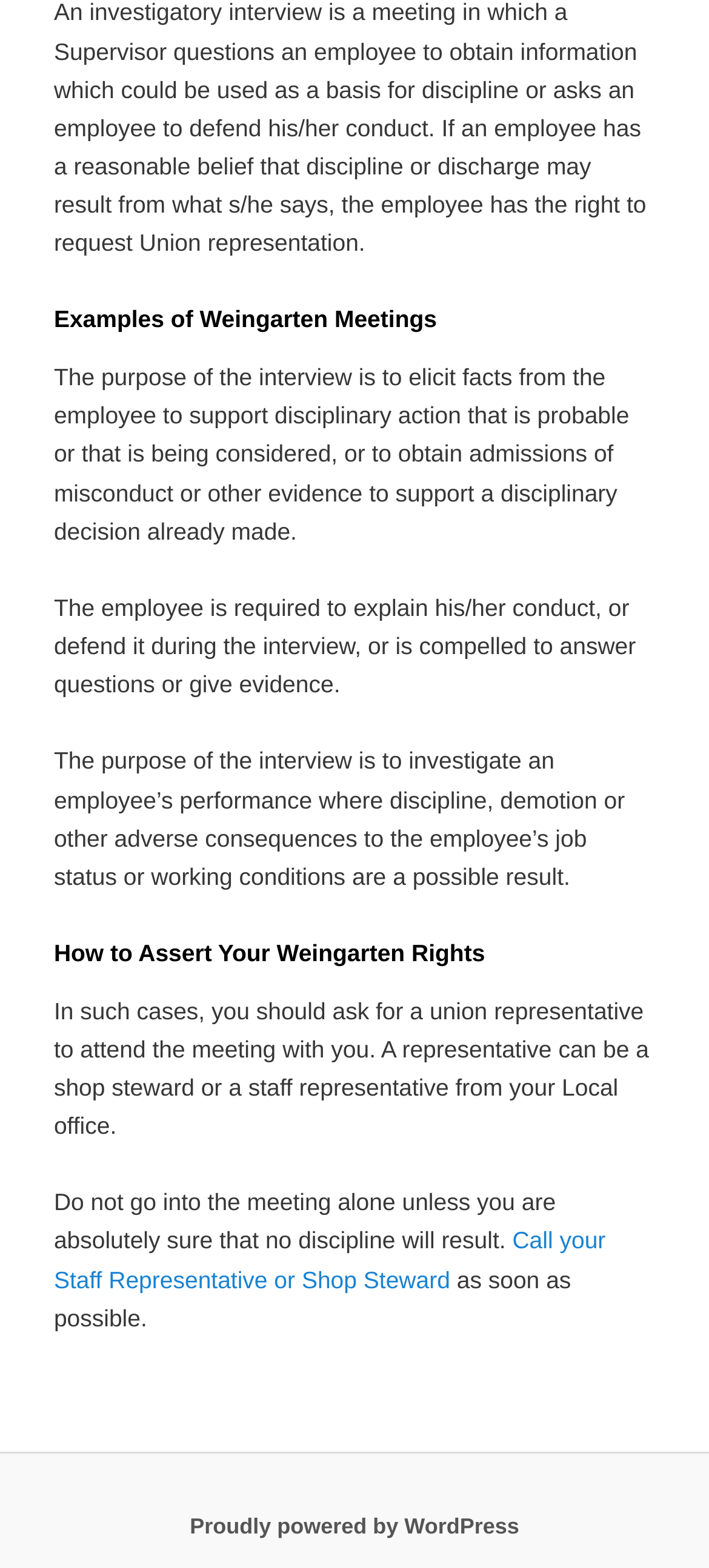Utilize the details in the image to thoroughly answer the following question: What should you do in a Weingarten meeting?

According to the webpage, in a Weingarten meeting, you should ask for a union representative to attend the meeting with you, such as a shop steward or a staff representative from your Local office, as stated in the paragraph 'How to Assert Your Weingarten Rights'.